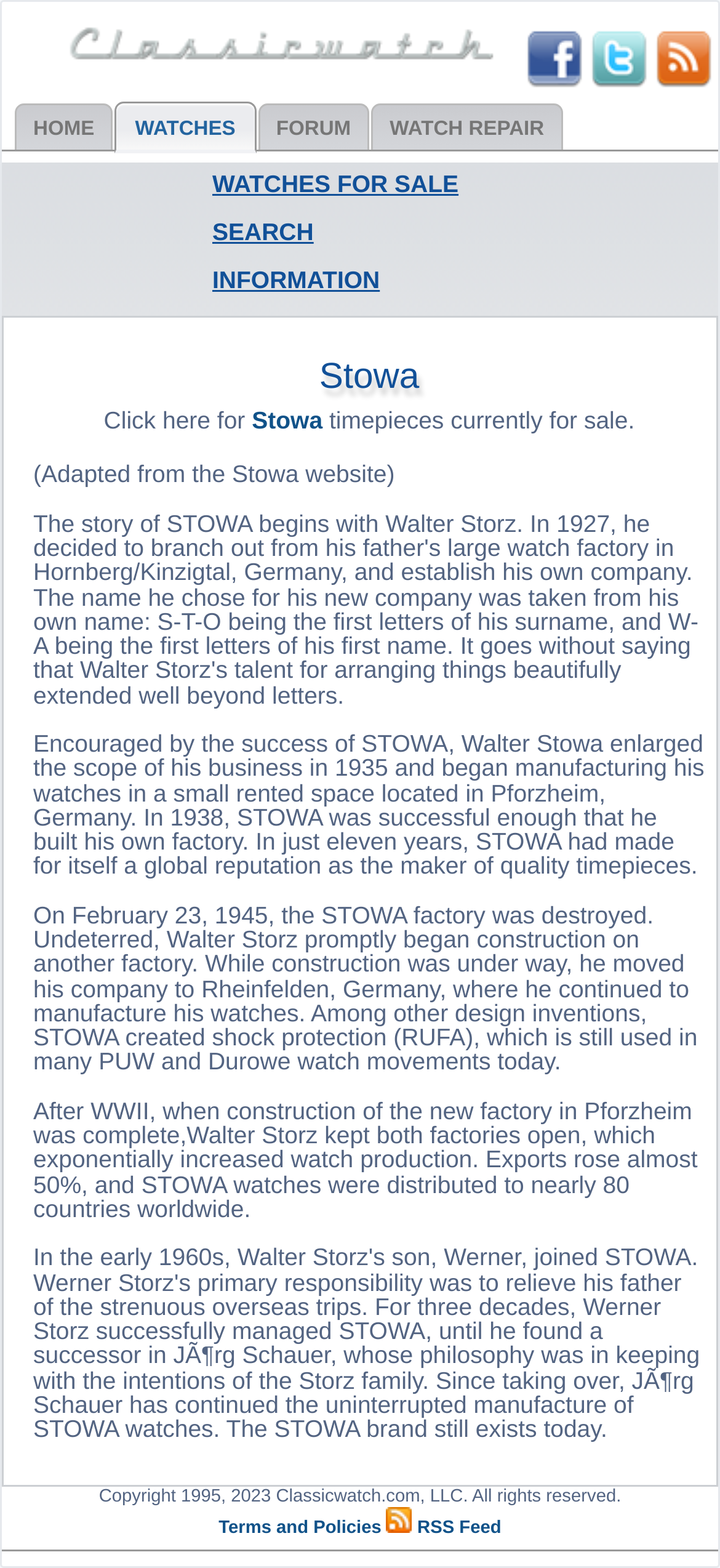Identify the bounding box of the HTML element described here: "title="Follow us on twitter"". Provide the coordinates as four float numbers between 0 and 1: [left, top, right, bottom].

[0.818, 0.046, 0.9, 0.06]